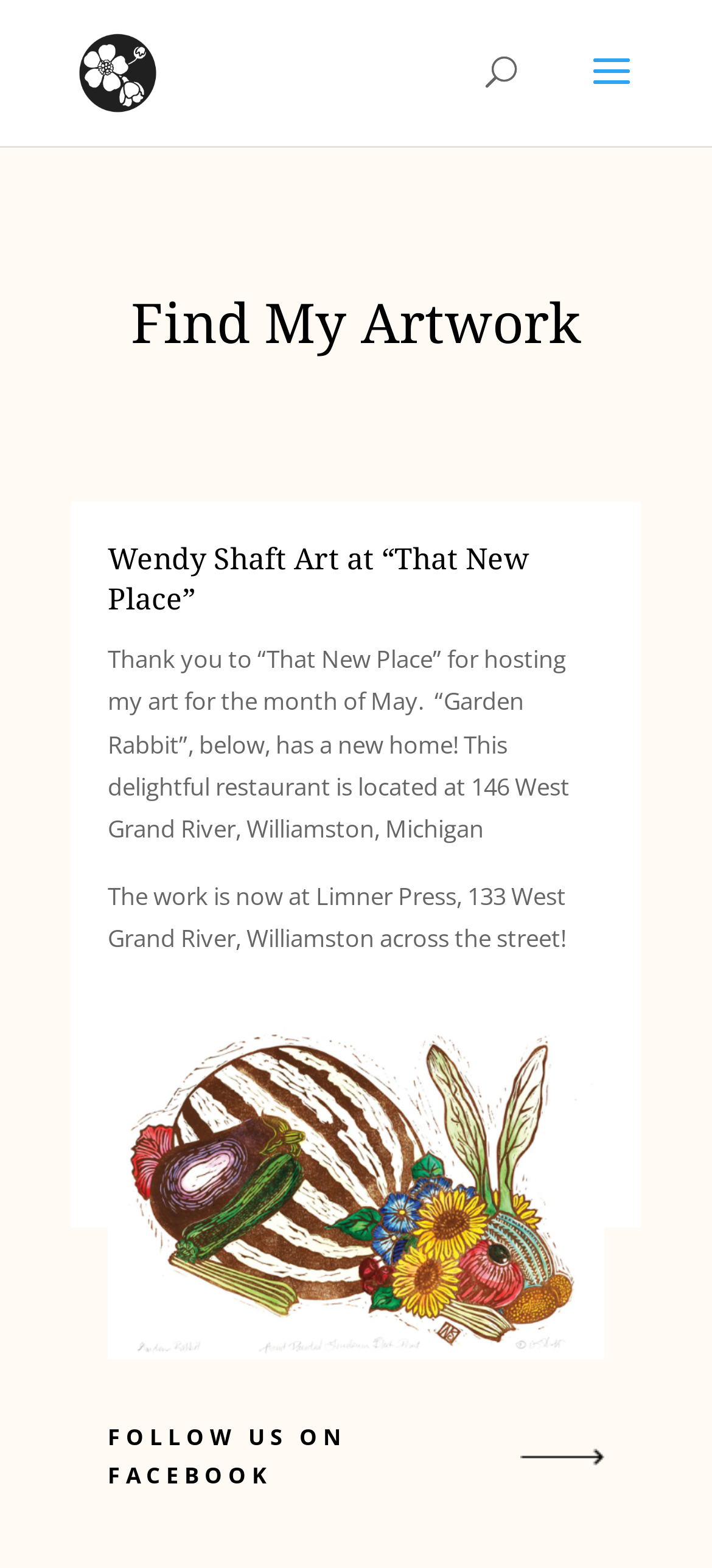What is the event mentioned in the graphic?
Answer with a single word or short phrase according to what you see in the image.

Alternative Holiday Sale